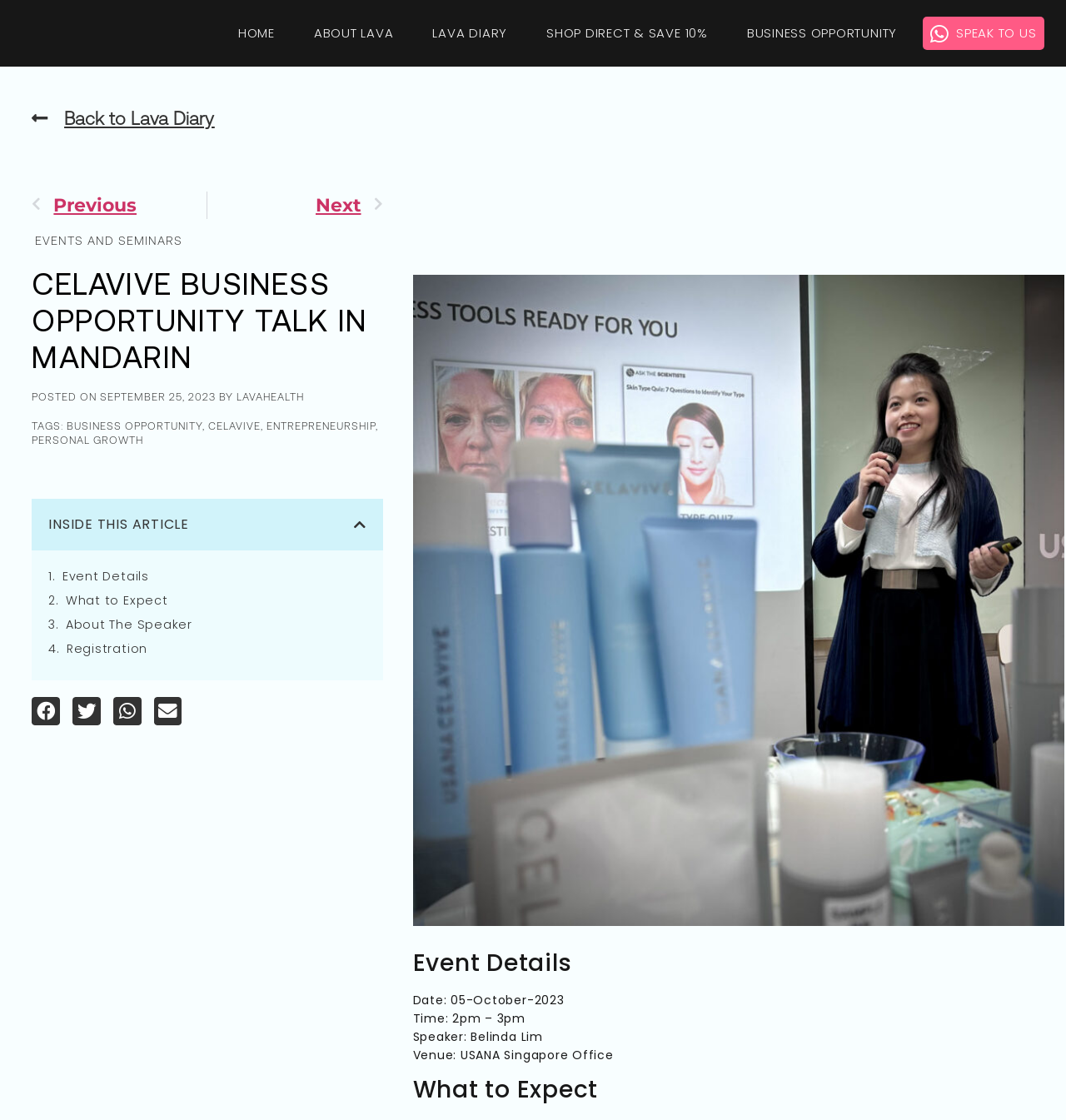Create an in-depth description of the webpage, covering main sections.

This webpage is about a Celavive business opportunity talk in Mandarin, featuring speaker Belinda Lim at the USANA Singapore Office. At the top, there are six navigation links: "HOME", "ABOUT LAVA", "LAVA DIARY", "SHOP DIRECT & SAVE 10%", "BUSINESS OPPORTUNITY", and "SPEAK TO US". Below these links, there is a section with links to "Back to Lava Diary", "Prev", and "Next".

The main content of the page is divided into sections. The first section has a heading "CELAVIVE BUSINESS OPPORTUNITY TALK IN MANDARIN" and provides information about the event, including the date, time, speaker, and venue. Below this section, there are links to "POSTED ON SEPTEMBER 25, 2023" and "BY LAVAHEALTH".

The next section has a heading "TAGS:" followed by links to related topics such as "BUSINESS OPPORTUNITY", "CELAVIVE", "ENTREPRENEURSHIP", and "PERSONAL GROWTH". Below this section, there is a link to "INSIDE THIS ARTICLE" and a button to "Close table of contents".

The main content of the page is organized into four sections: "Event Details", "What to Expect", "About The Speaker", and "Registration". Each section has a link to access more information. At the bottom of the page, there are buttons to share the content on social media platforms such as Facebook, Twitter, WhatsApp, and email.

In the "Event Details" section, there are four lines of text providing information about the event, including the date, time, speaker, and venue.